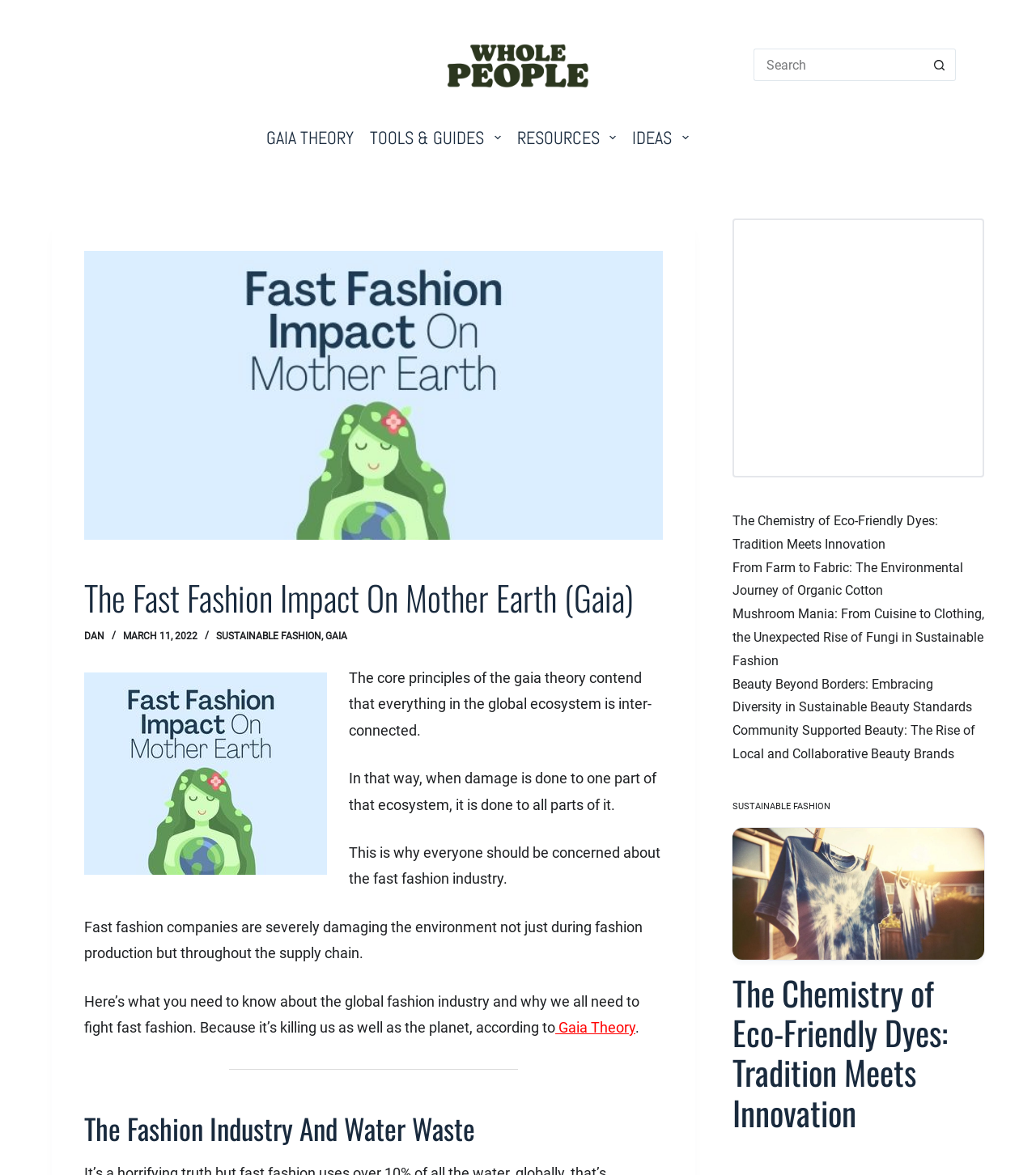Please give a one-word or short phrase response to the following question: 
What is the theme of the menu item 'GAIA THEORY'?

Environmental sustainability